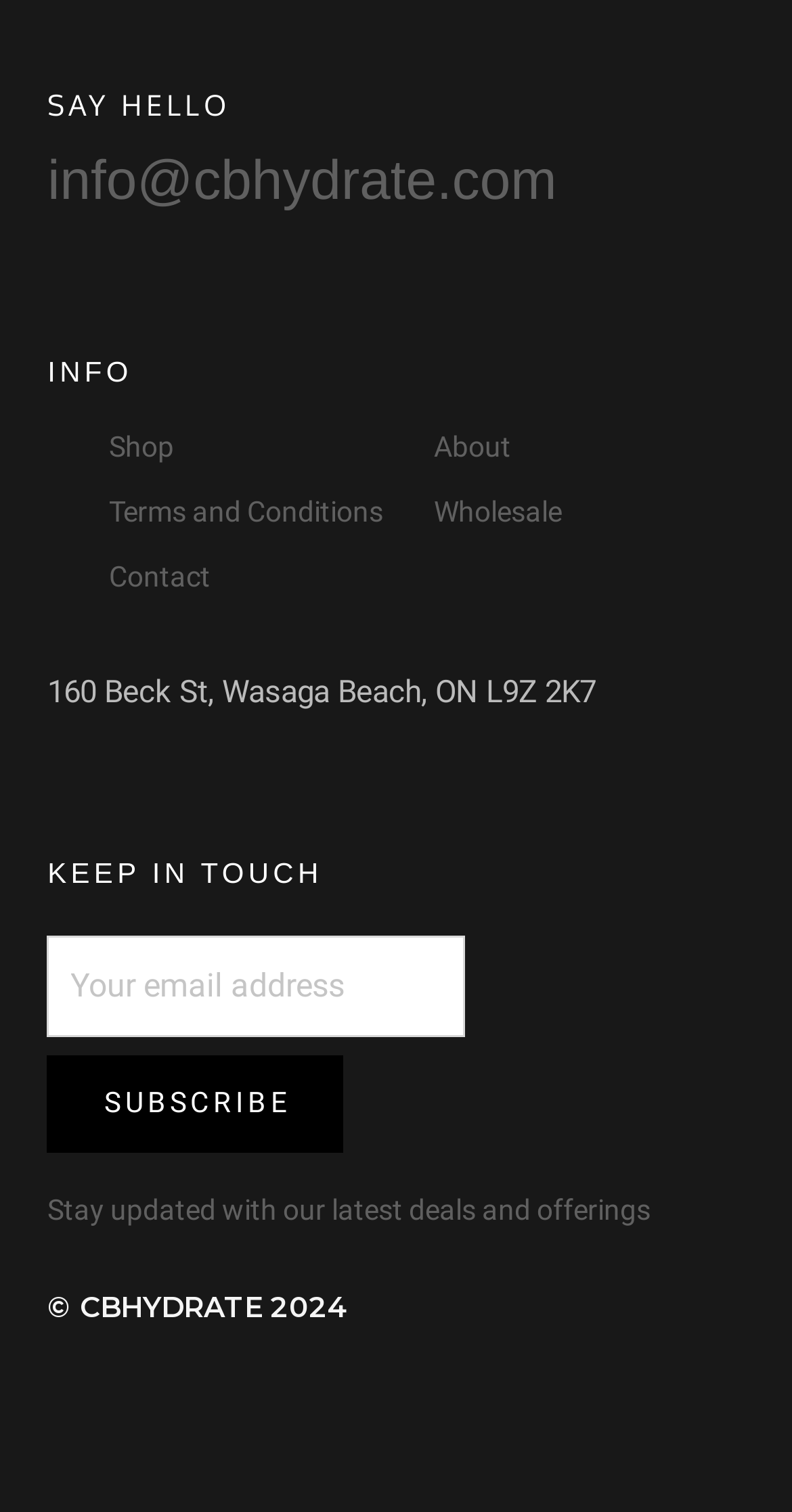Answer the question in a single word or phrase:
What is the purpose of the textbox?

To enter email address